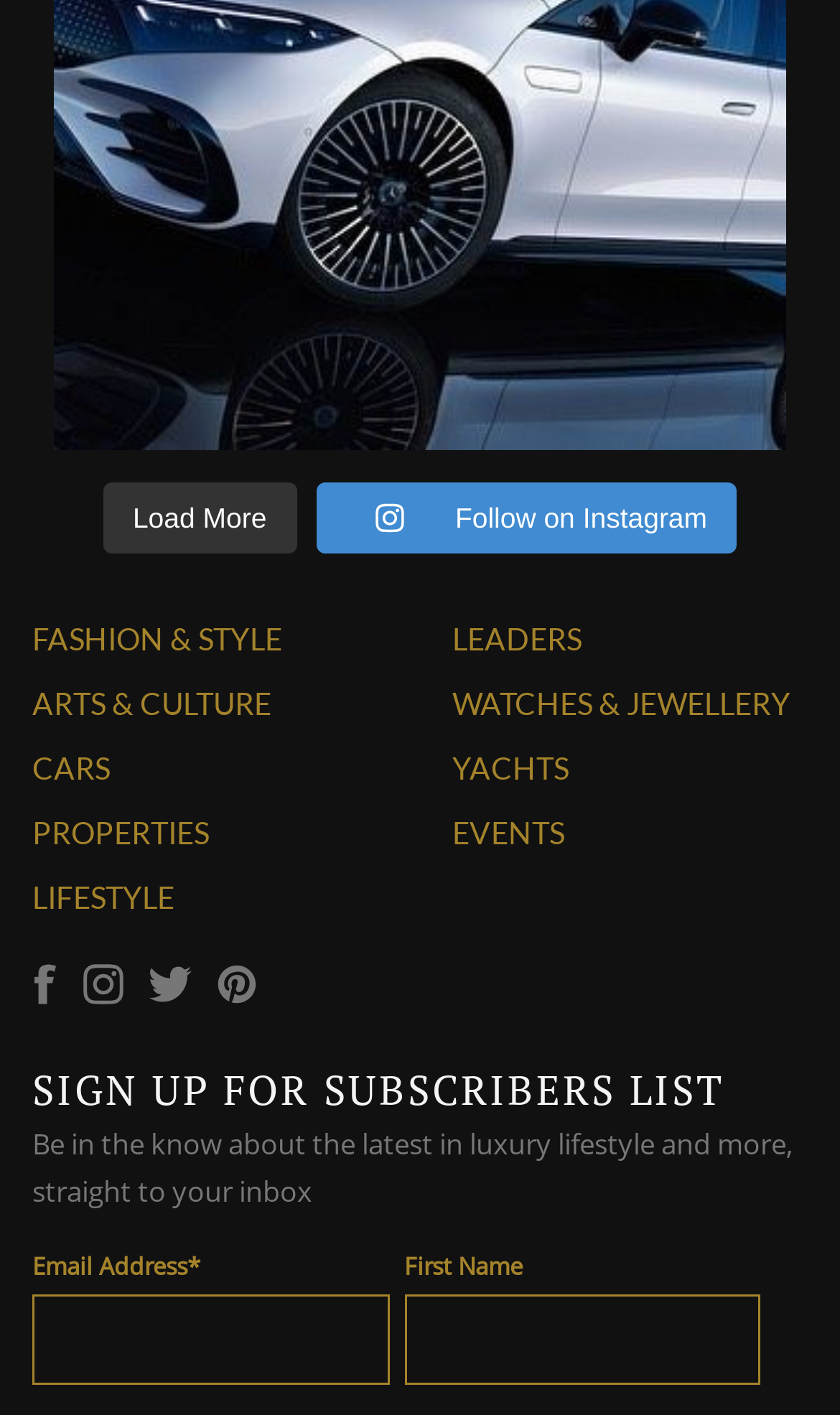Provide the bounding box coordinates of the HTML element this sentence describes: "Load More". The bounding box coordinates consist of four float numbers between 0 and 1, i.e., [left, top, right, bottom].

[0.122, 0.341, 0.353, 0.392]